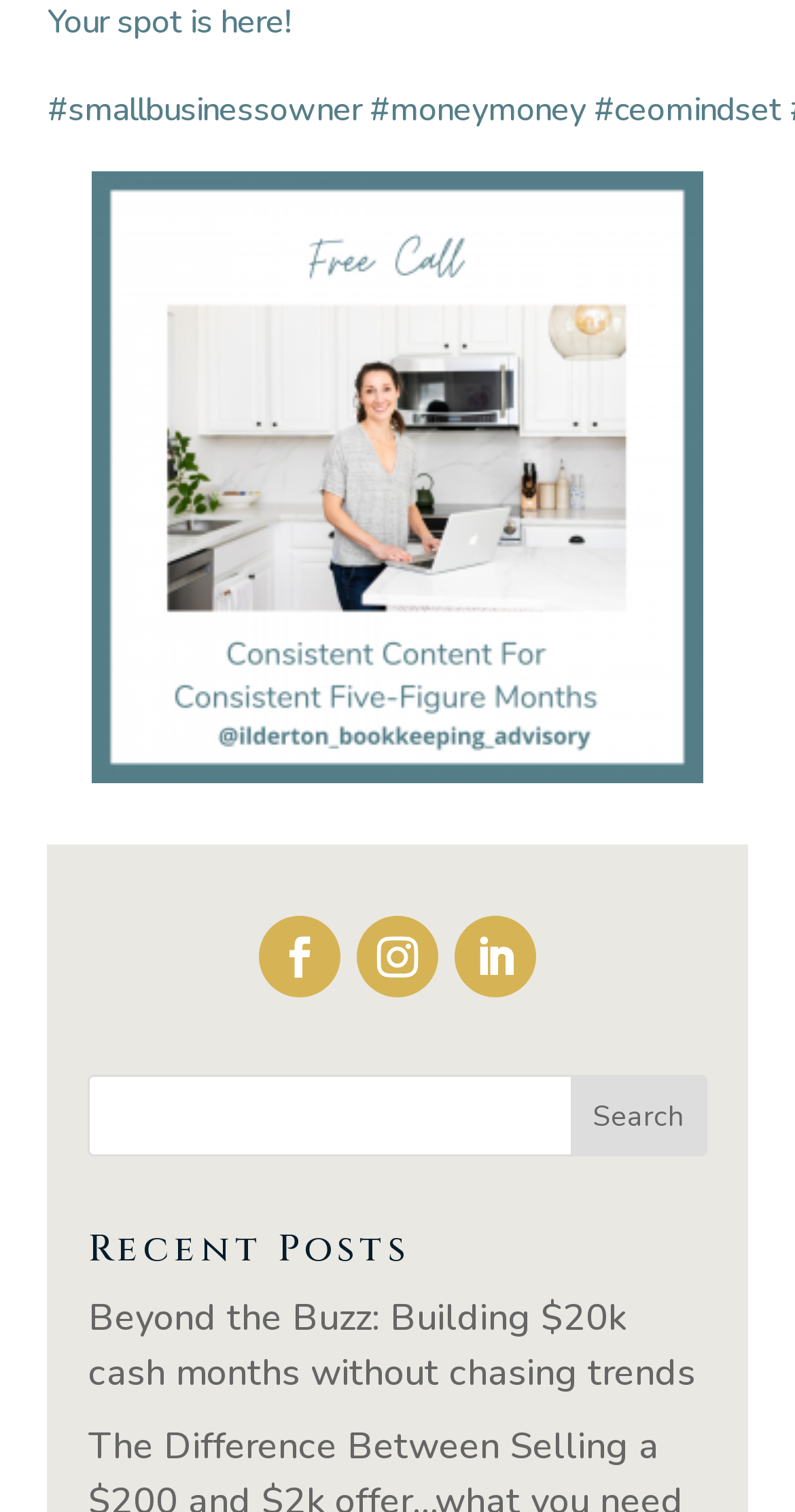Please mark the bounding box coordinates of the area that should be clicked to carry out the instruction: "Search for something".

[0.111, 0.711, 0.889, 0.765]